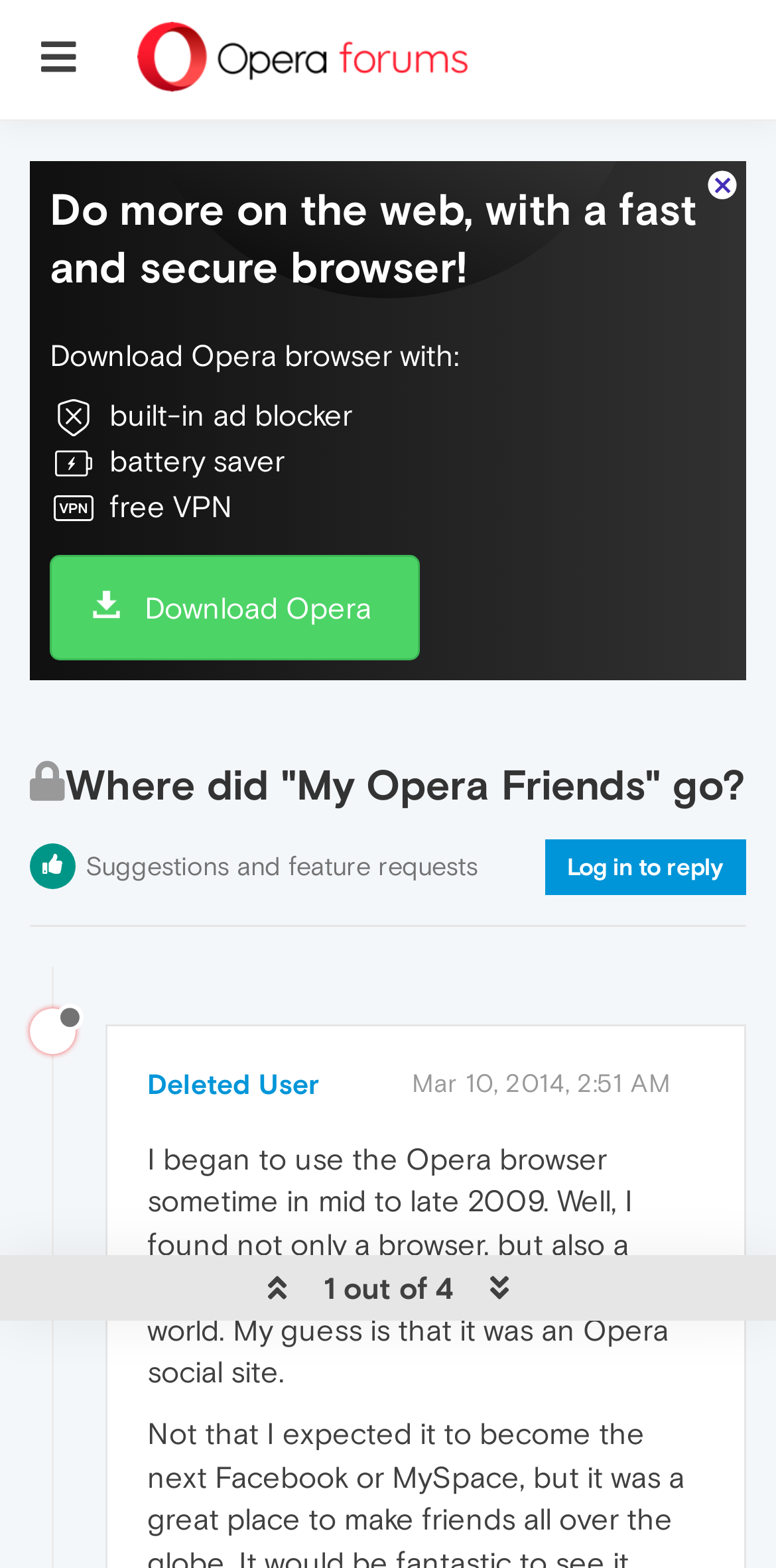Explain the webpage's layout and main content in detail.

The webpage appears to be a forum discussion page on the Opera browser website. At the top left, there is a button with a hamburger icon. On the top right, there is an image, likely the Opera logo. Below the image, there is a promotional text that reads "Do more on the web, with a fast and secure browser!" followed by a list of features, including a built-in ad blocker, battery saver, and free VPN.

Below the promotional text, there is a call-to-action button to download Opera browser. The main content of the page starts with a heading that reads "Where did 'My Opera Friends' go?" followed by a locked icon. This suggests that the discussion thread is locked.

The main discussion thread starts with a post from a user, "Deleted User", who shared their experience of using Opera browser since 2009 and finding a community to meet new friends. The post is accompanied by a small image of the user's avatar and an "Offline" status indicator.

Below the post, there are links to reply to the thread, view suggestions and feature requests, and a link to log in to reply. There are also links to other users who participated in the discussion, including another "Deleted User" and a timestamp indicating when the post was made. The page also displays a rating system, with a link that reads "1 out of 4".